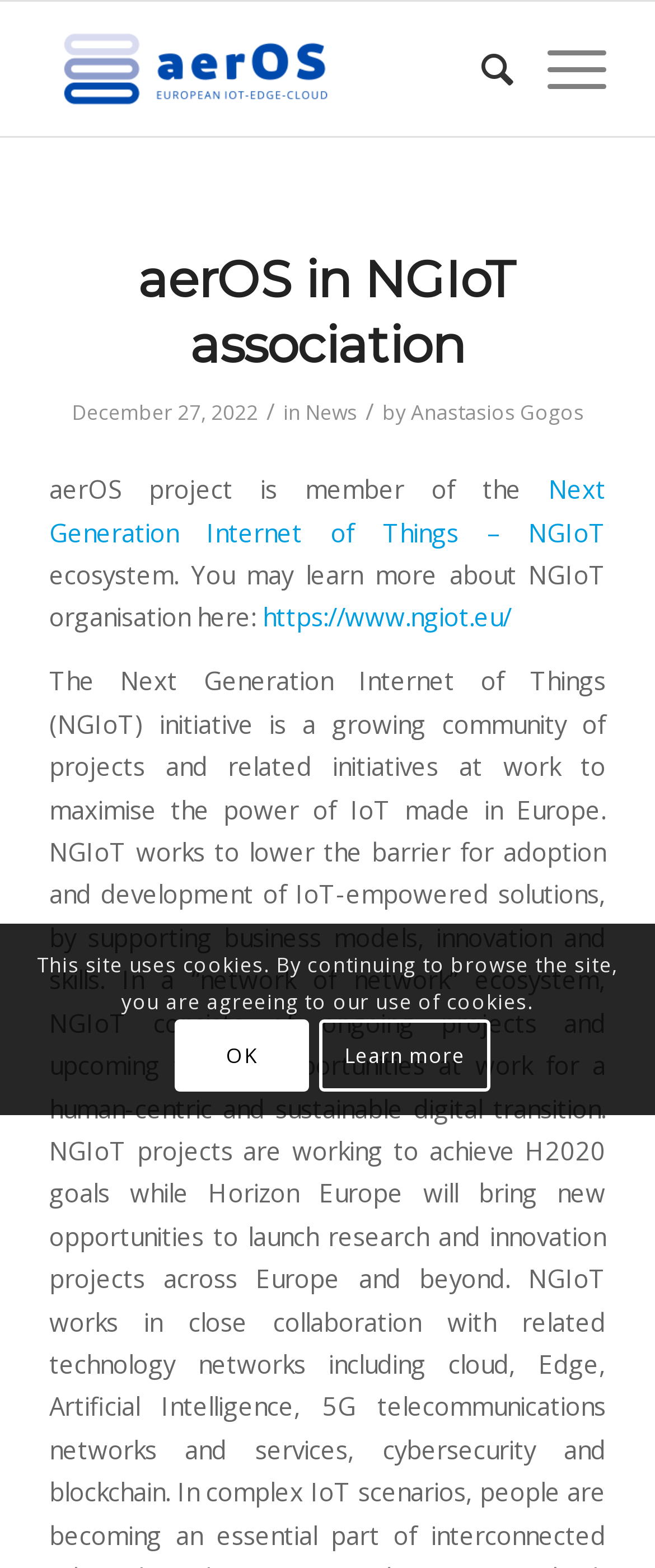Can you determine the bounding box coordinates of the area that needs to be clicked to fulfill the following instruction: "learn more about NGIoT organisation"?

[0.401, 0.383, 0.78, 0.404]